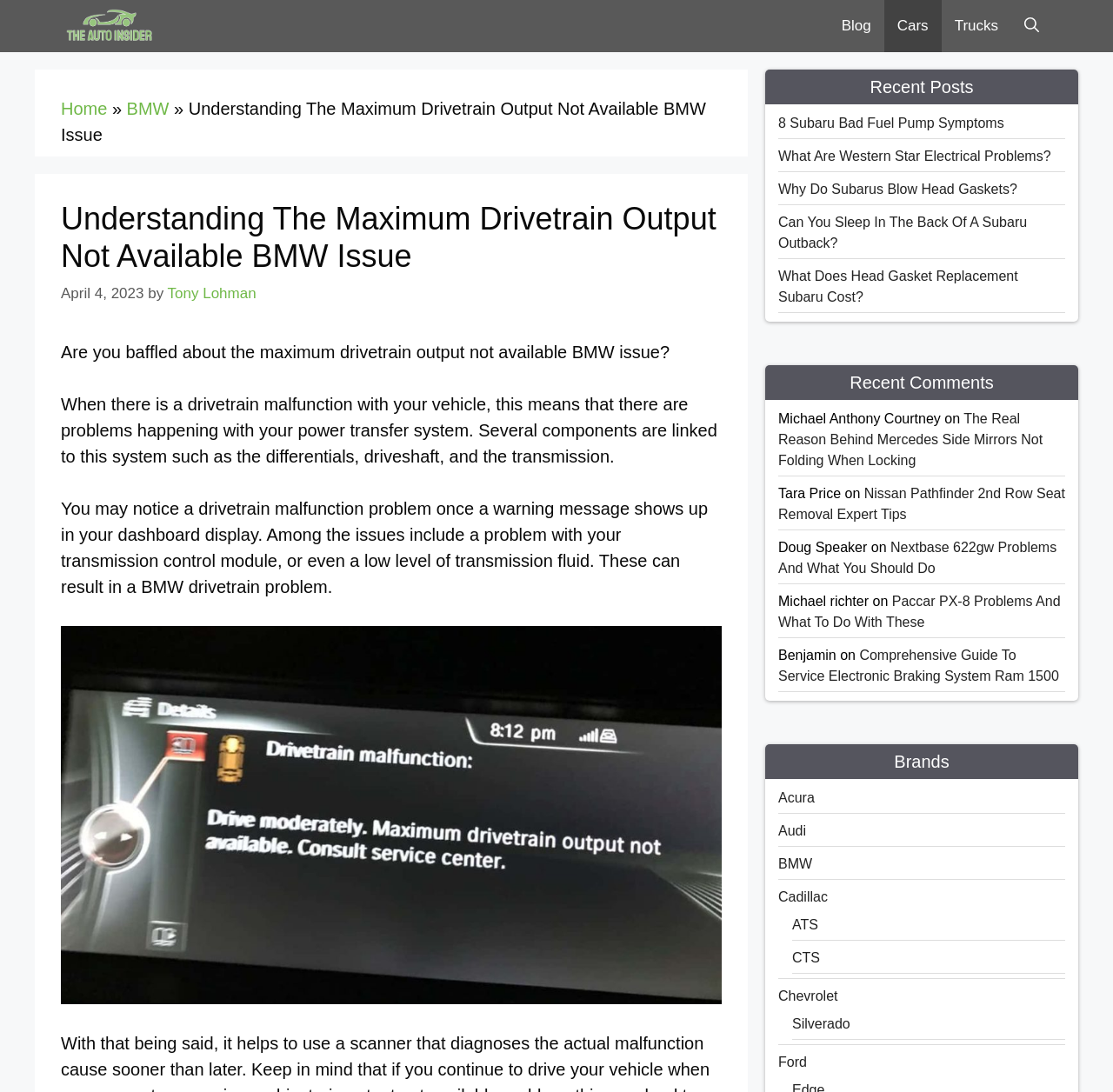Locate the UI element described as follows: "title="The Auto Insider"". Return the bounding box coordinates as four float numbers between 0 and 1 in the order [left, top, right, bottom].

[0.055, 0.0, 0.142, 0.048]